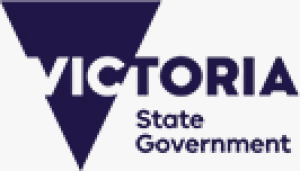Paint a vivid picture with your words by describing the image in detail.

The image features the logo of the "Victoria State Government," prominently displayed with a bold design. The logo consists of a stylized triangular shape in dark purple, symbolizing strength and stability. Inside the triangle, the word "VICTORIA" appears in large, white letters, conveying a sense of prominence and importance. Below this, the words "State Government" are printed in a smaller font, also in white, suggesting a formal and official representation. This logo is likely associated with governmental initiatives, public services, or events held in Victoria, Australia, emphasizing the state's identity and authority.